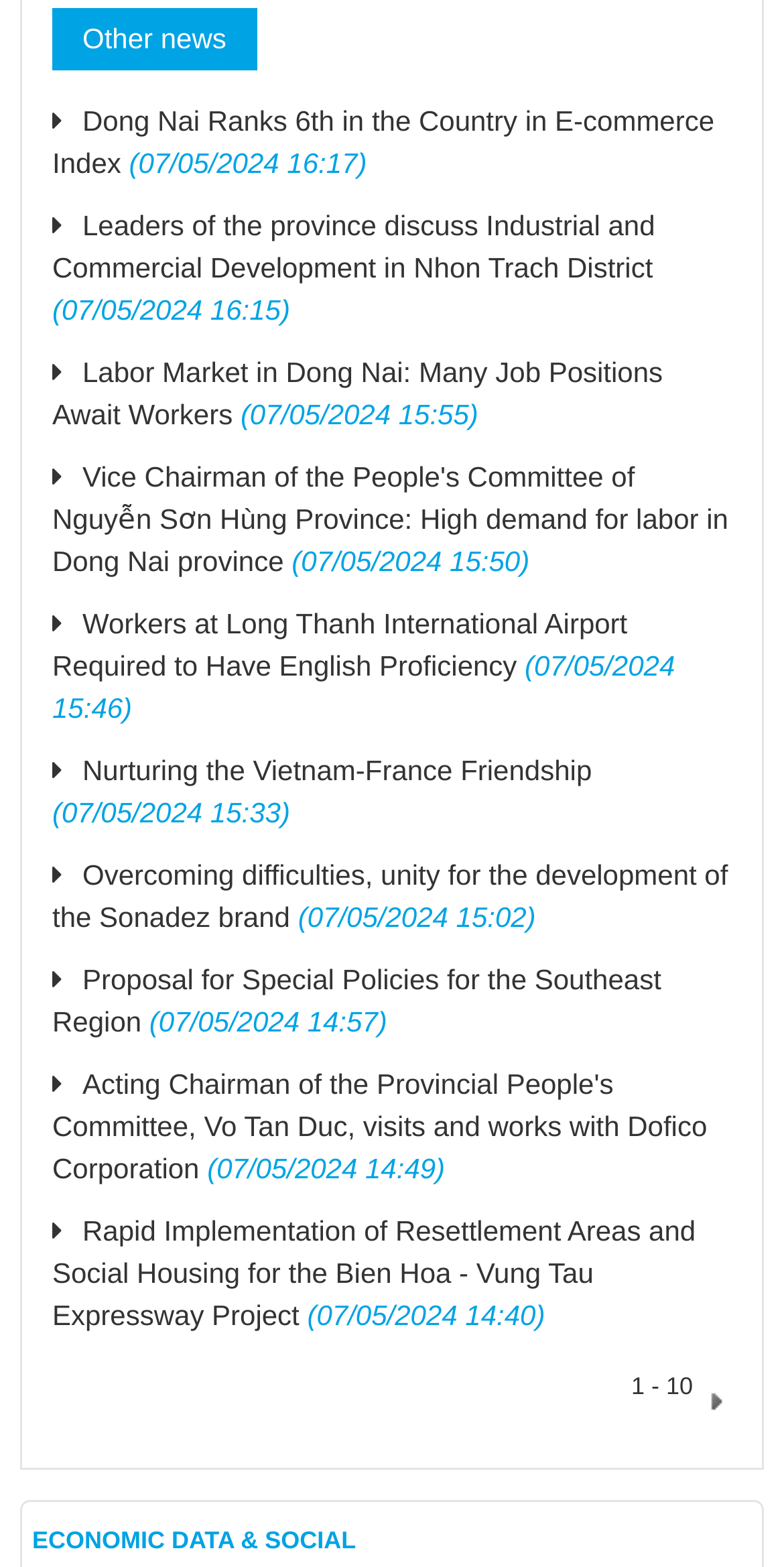Provide the bounding box coordinates of the section that needs to be clicked to accomplish the following instruction: "View Labor Market in Dong Nai: Many Job Positions Await Workers."

[0.067, 0.227, 0.845, 0.274]